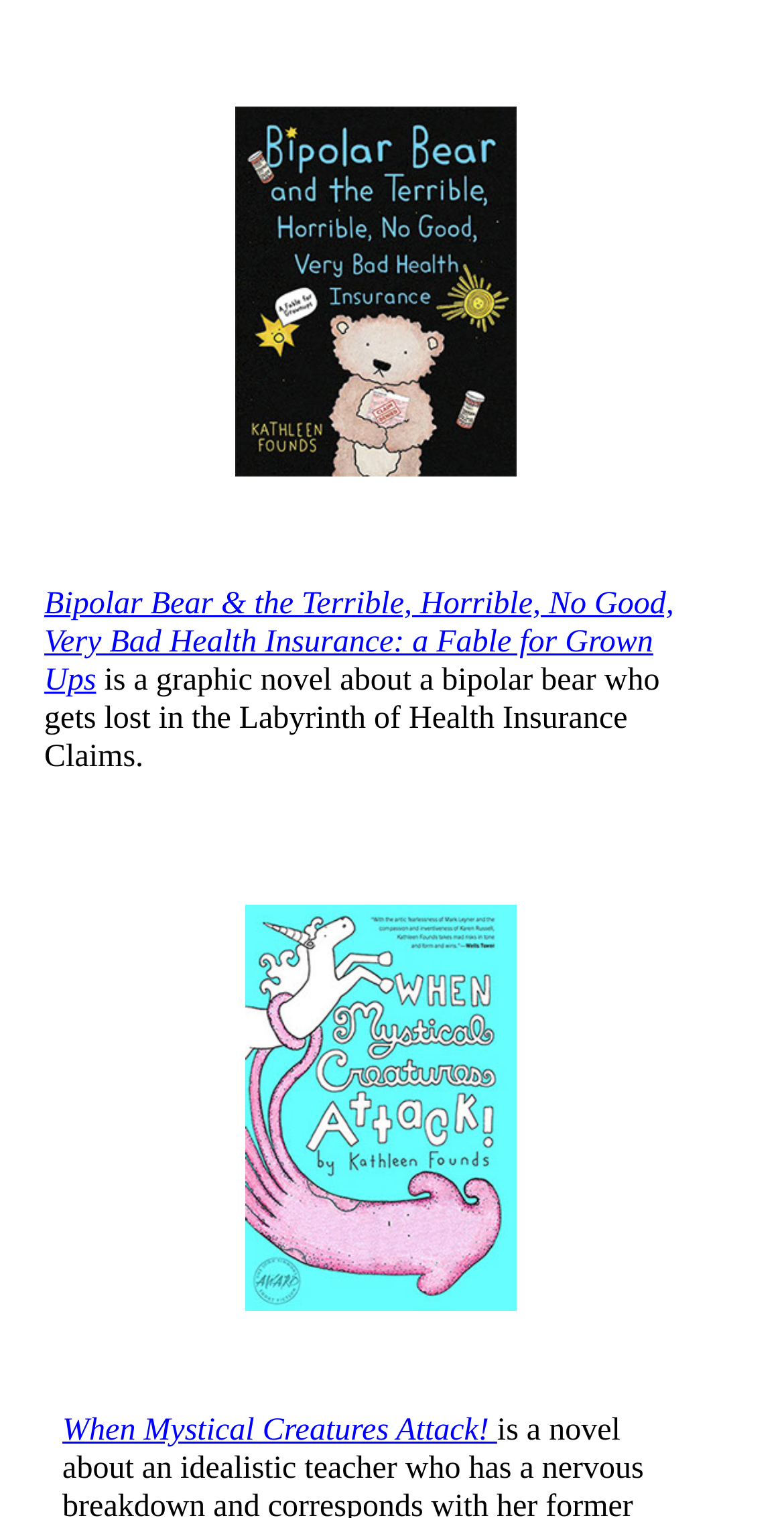Given the element description When Mystical Creatures Attack!, specify the bounding box coordinates of the corresponding UI element in the format (top-left x, top-left y, bottom-right x, bottom-right y). All values must be between 0 and 1.

[0.08, 0.931, 0.634, 0.954]